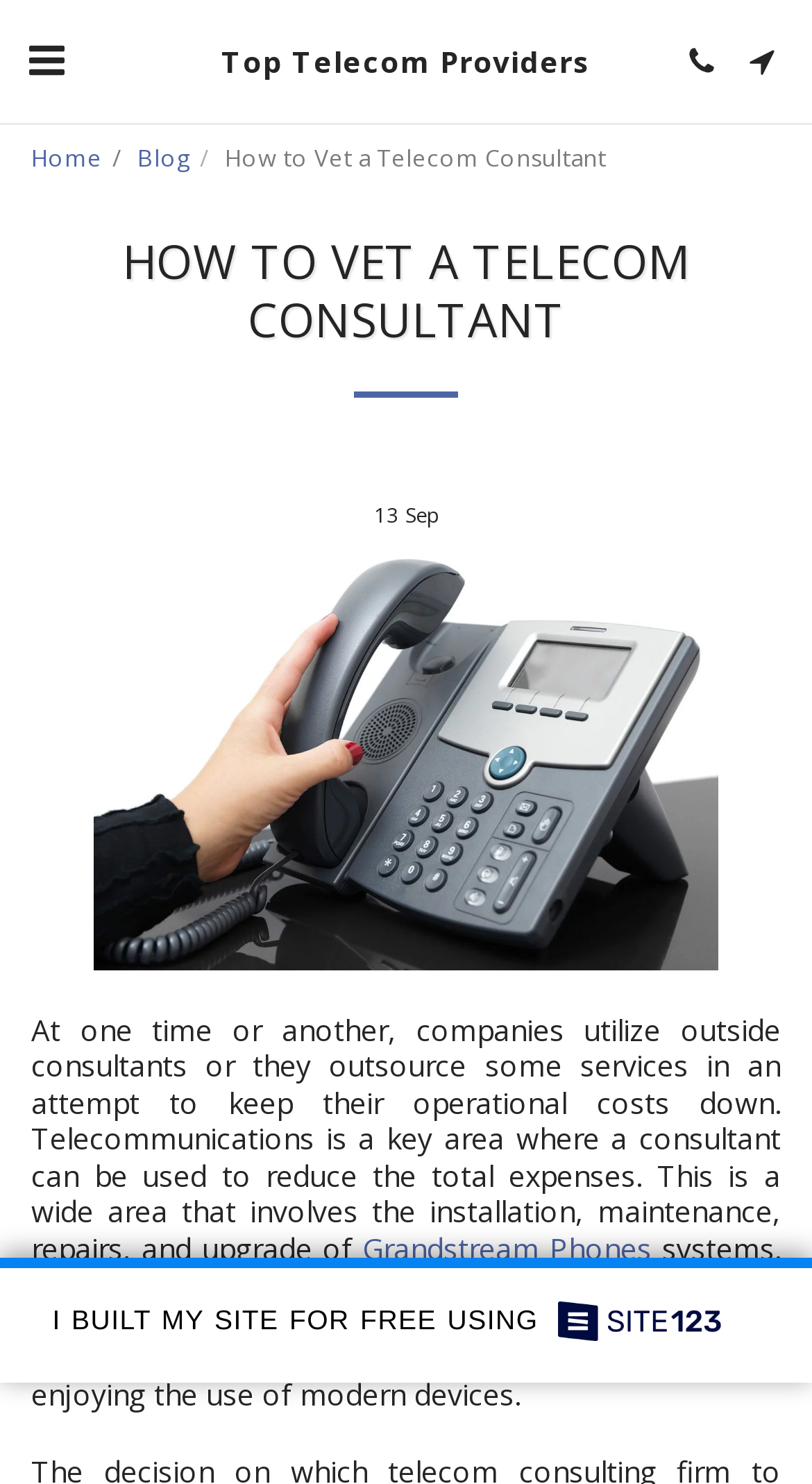Respond with a single word or phrase to the following question:
What is mentioned as an example of modern devices?

Grandstream Phones